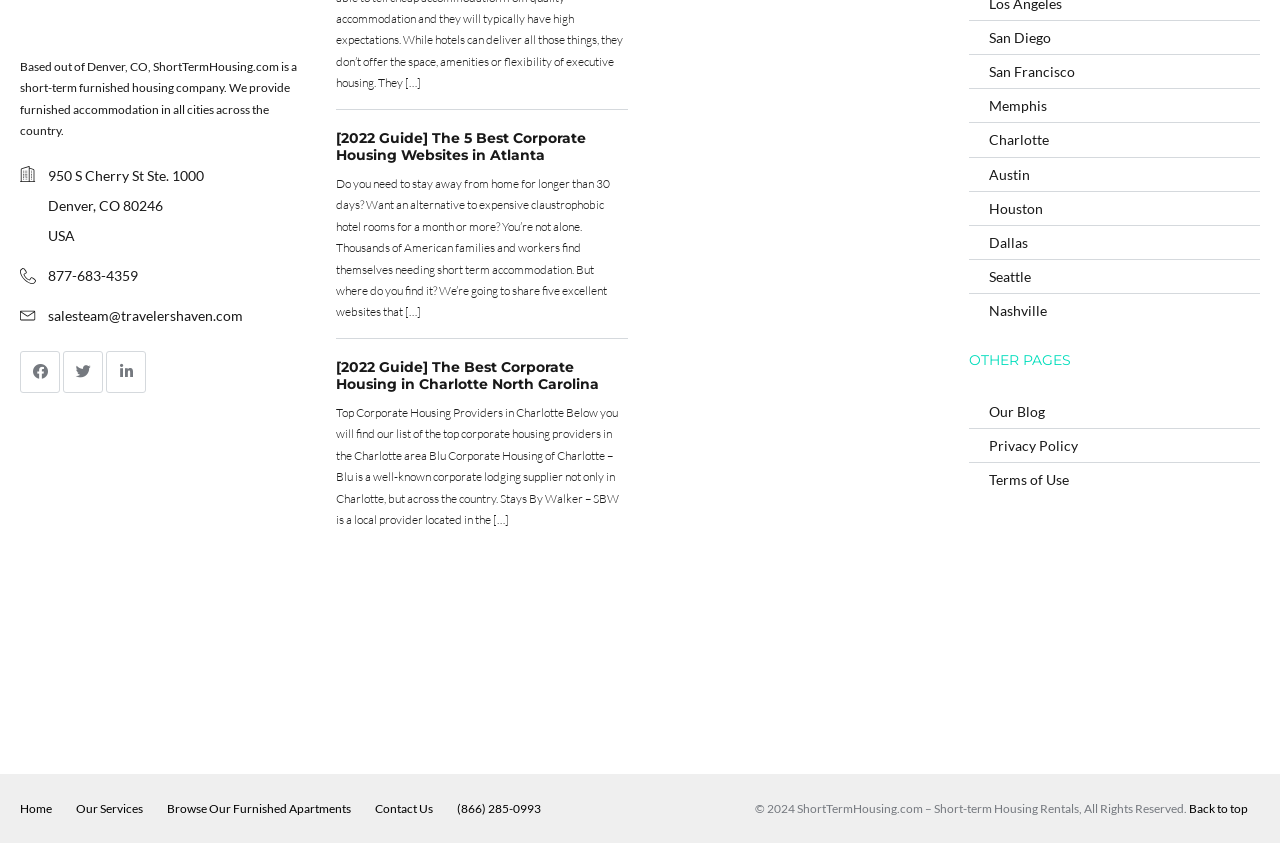Respond to the following question using a concise word or phrase: 
What is the company name?

ShortTermHousing.com